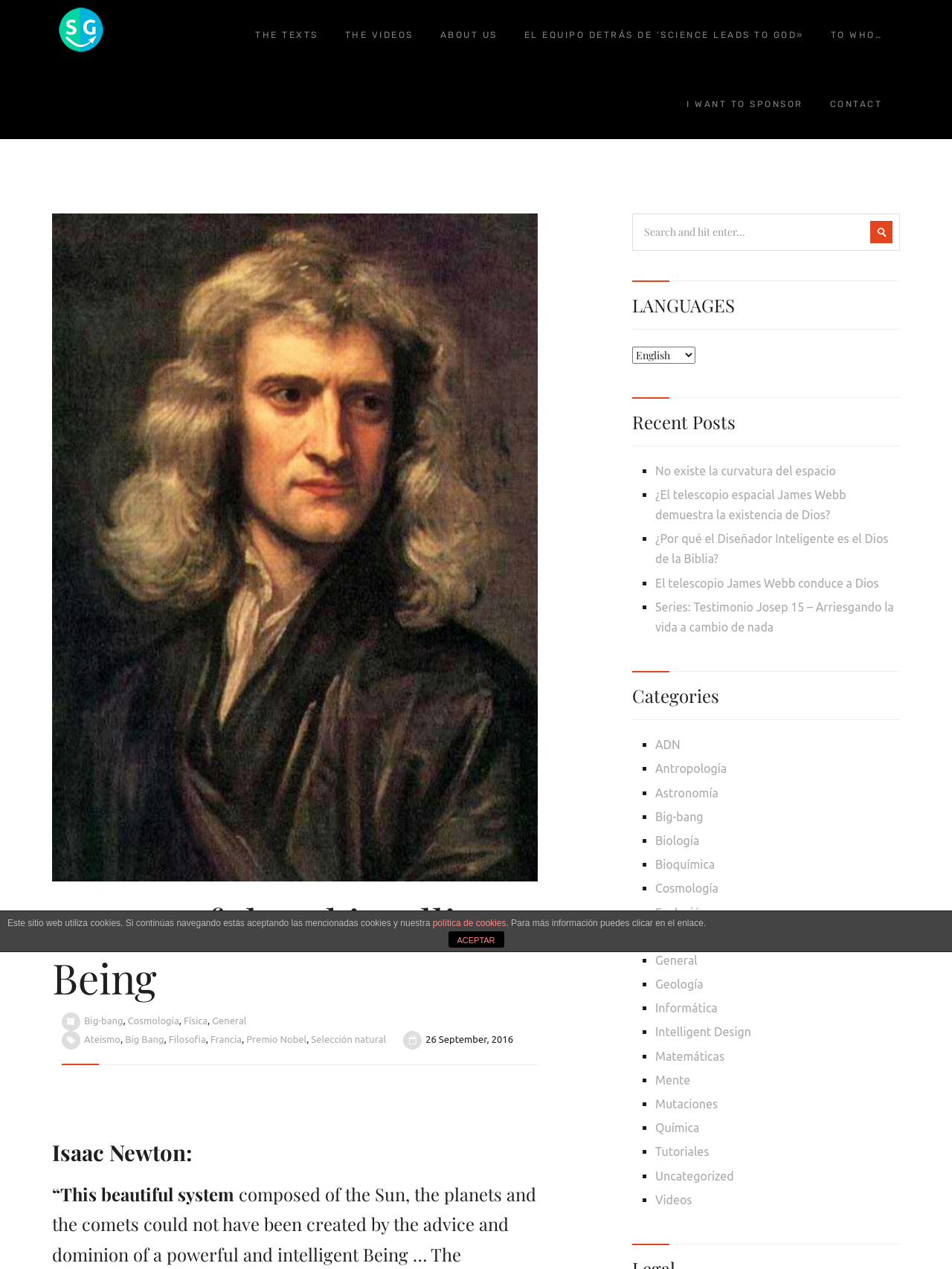Generate a comprehensive description of the contents of the webpage.

This webpage is about a powerful and intelligent being, with a focus on science leading to God. At the top left corner, there is a logo image. Below the logo, there are several links to different sections of the website, including "THE TEXTS", "THE VIDEOS", "ABOUT US", and more.

The main content of the webpage is divided into several sections. The first section has a heading "A powerful and intelligent Being" and contains links to various topics such as "Big-bang", "Cosmología", "Física", and more. These links are arranged horizontally and are separated by commas.

Below this section, there is a heading "Isaac Newton:" followed by a quote "“This beautiful system...". 

On the right side of the webpage, there is a search bar with a submit button. Below the search bar, there are several headings, including "LANGUAGES", "Recent Posts", and "Categories". The "Recent Posts" section contains a list of links to recent articles, each preceded by a list marker "■". The "Categories" section also contains a list of links, each preceded by a list marker "■", and includes topics such as "ADN", "Antropología", "Astronomía", and more.

Overall, the webpage appears to be a blog or website focused on exploring the relationship between science and God, with a wide range of topics and articles available to read.